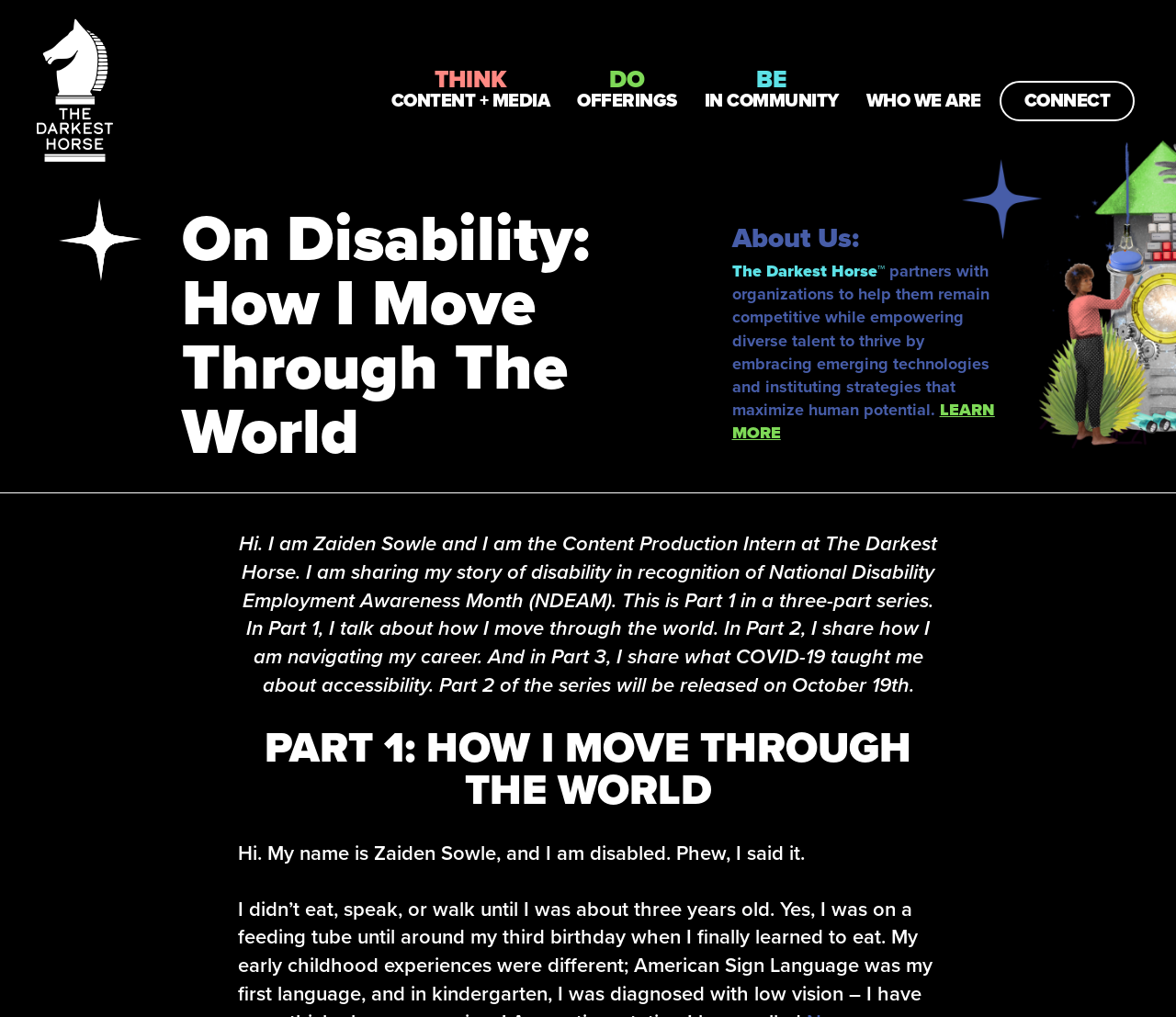What is the organization that Zaiden Sowle is interning at?
Based on the screenshot, provide your answer in one word or phrase.

The Darkest Horse